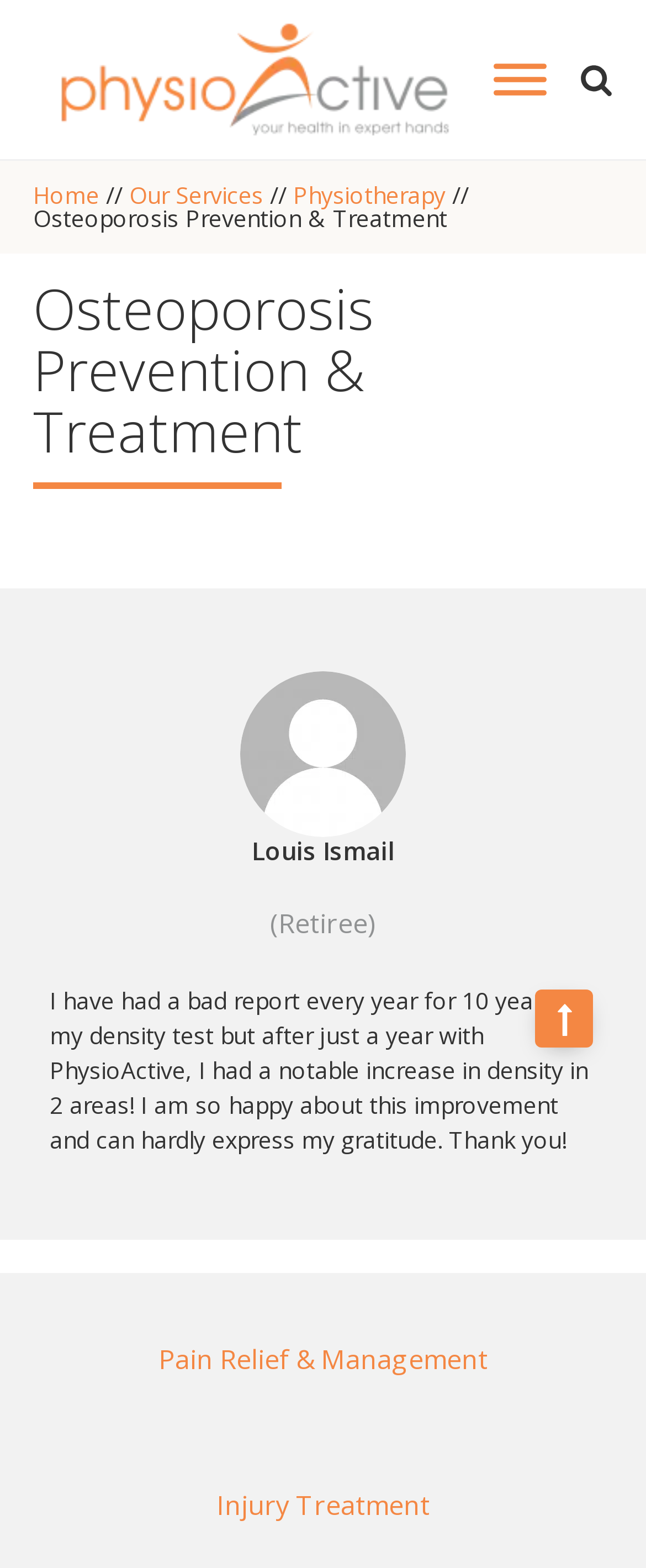Provide a brief response using a word or short phrase to this question:
How many links are there in the navigation menu?

4